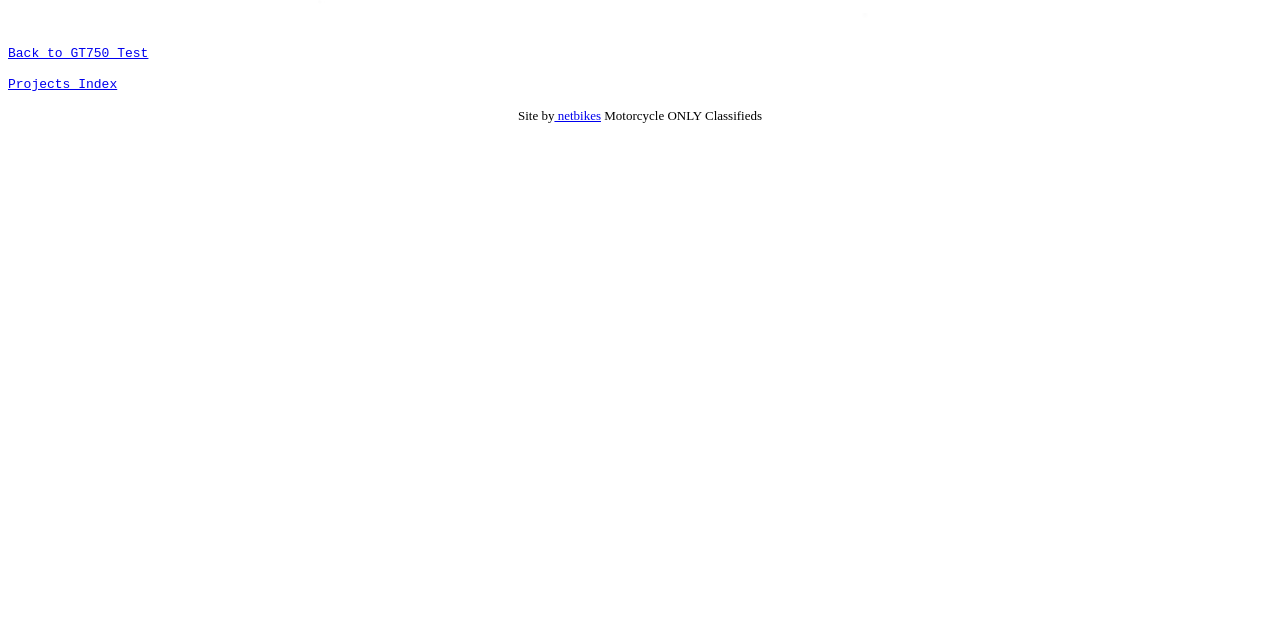Locate the UI element described by Projects Index and provide its bounding box coordinates. Use the format (top-left x, top-left y, bottom-right x, bottom-right y) with all values as floating point numbers between 0 and 1.

[0.006, 0.12, 0.092, 0.144]